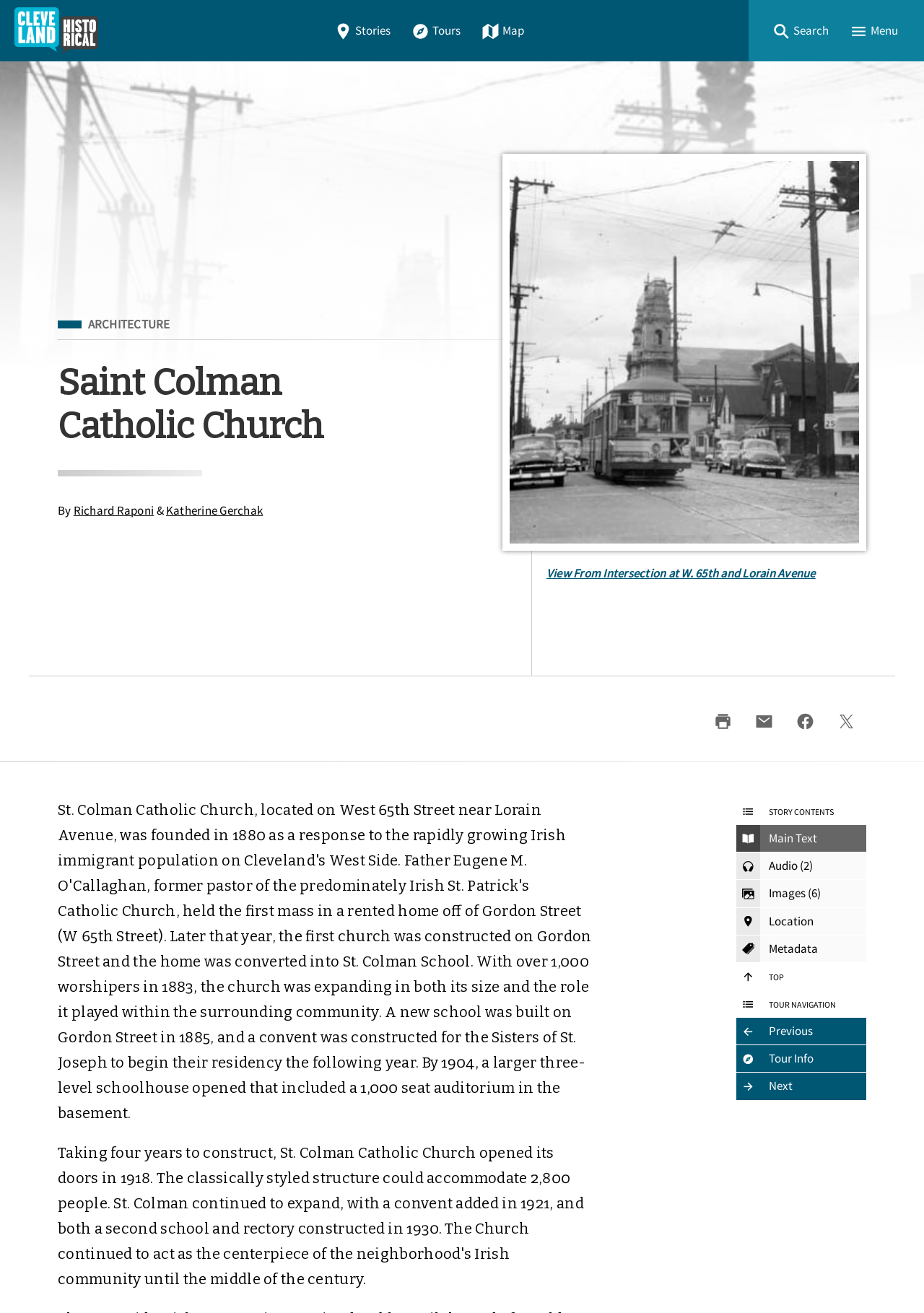Kindly determine the bounding box coordinates for the clickable area to achieve the given instruction: "View the Image: View From Intersection at W. 65th and Lorain Avenue".

[0.544, 0.117, 0.938, 0.419]